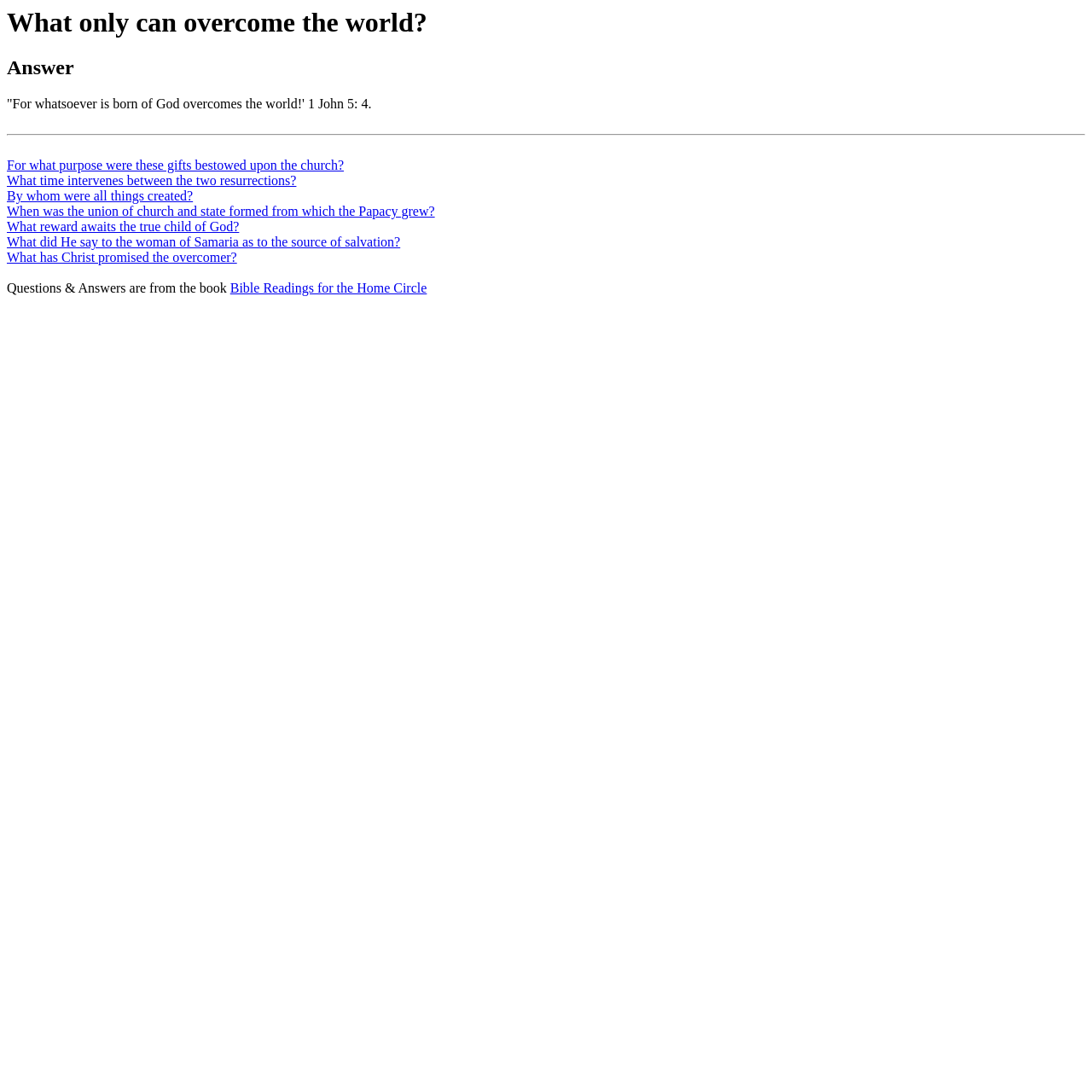With reference to the screenshot, provide a detailed response to the question below:
What is the book that the questions and answers are from?

The questions and answers are from the book 'Bible Readings for the Home Circle', as indicated by the link element with text 'Bible Readings for the Home Circle' at the bottom of the webpage.